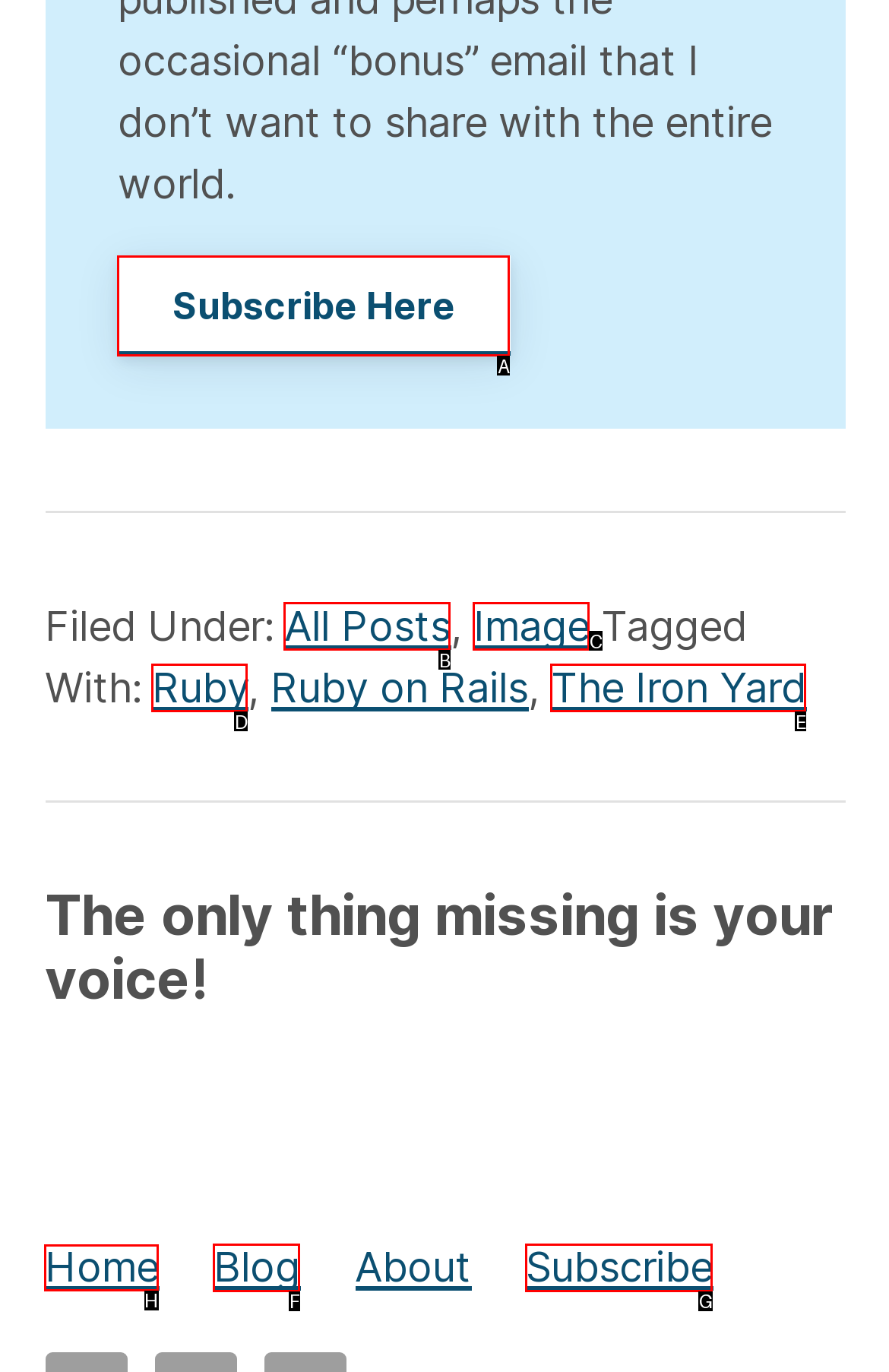Which HTML element should be clicked to perform the following task: Visit the home page
Reply with the letter of the appropriate option.

H